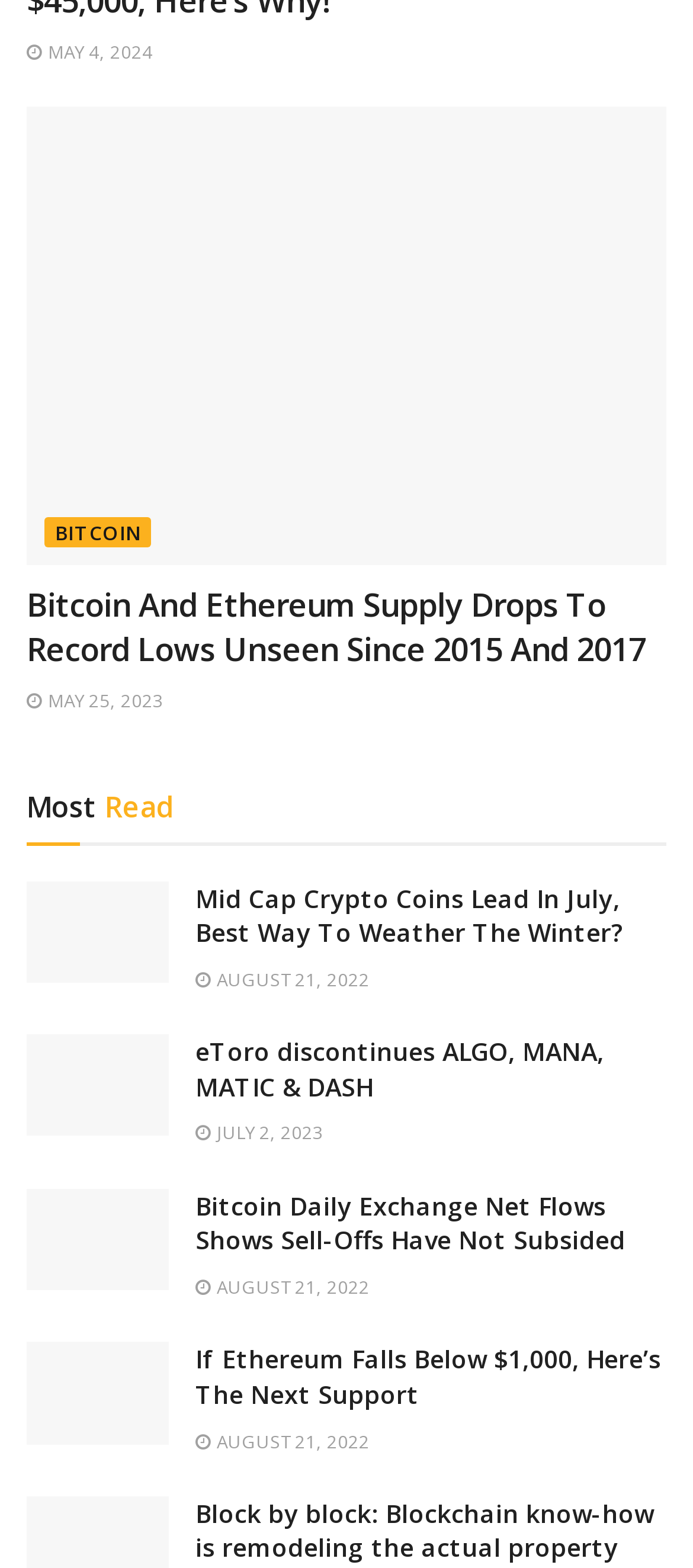What is the date of the second article?
Utilize the information in the image to give a detailed answer to the question.

The second article has a link with the text ' AUGUST 21, 2022', which suggests that the date of the second article is August 21, 2022.